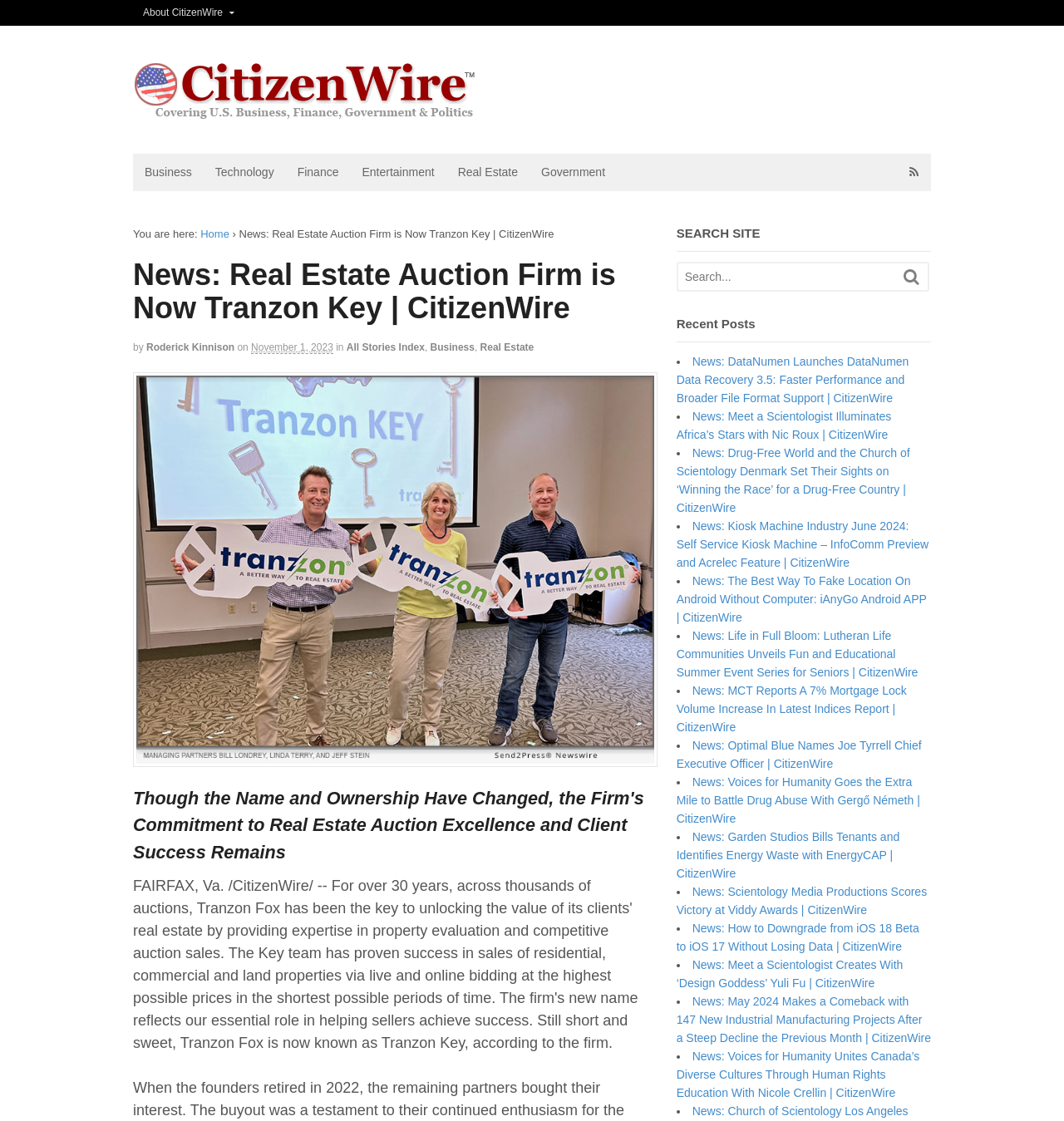What is the name of the real estate auction firm?
Based on the image, please offer an in-depth response to the question.

Based on the webpage content, specifically the heading 'News: Real Estate Auction Firm is Now Tranzon Key | CitizenWire', it can be inferred that the real estate auction firm being referred to is Tranzon Key.